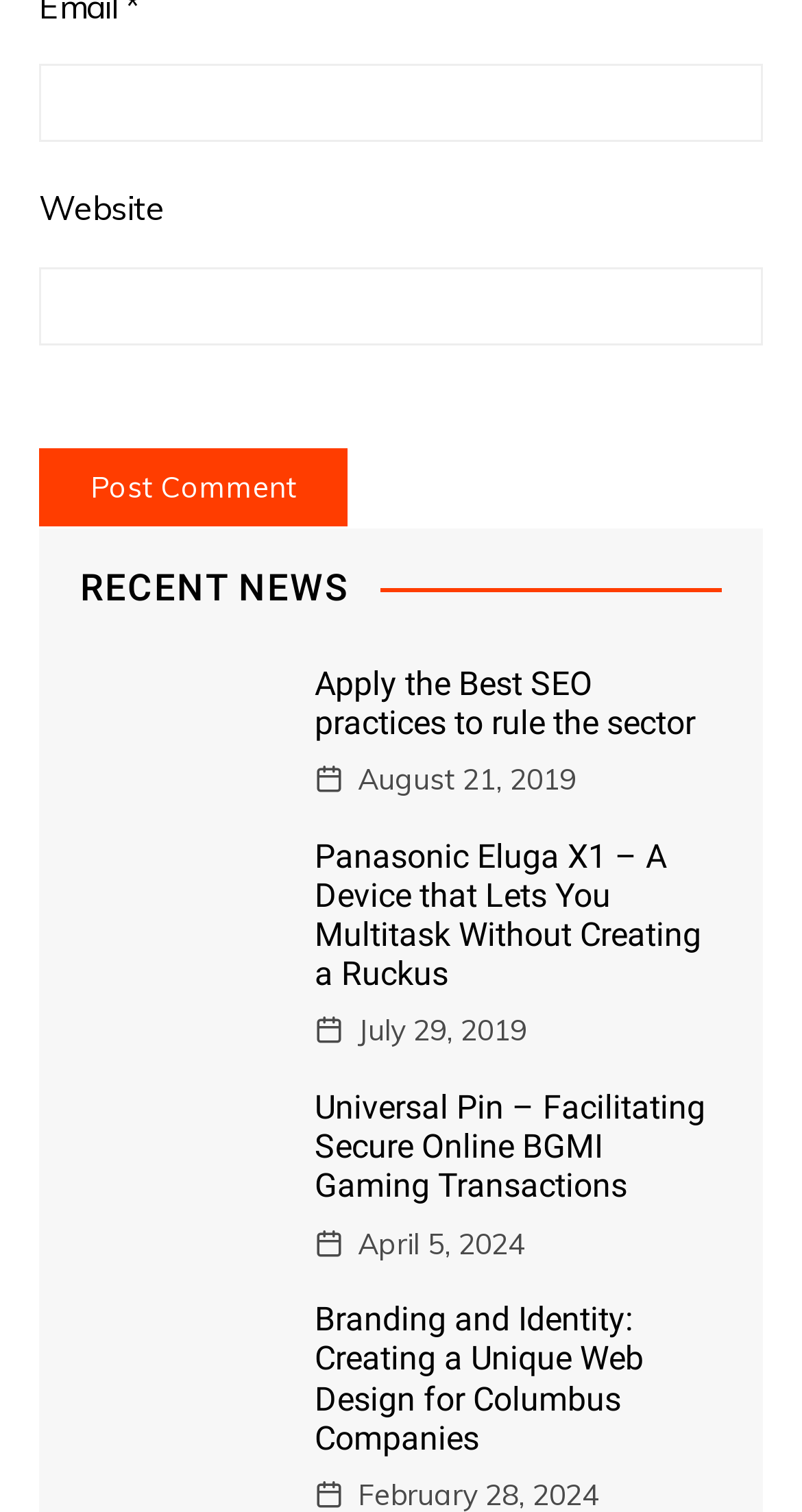Please identify the bounding box coordinates of where to click in order to follow the instruction: "Enter email address".

[0.048, 0.043, 0.952, 0.094]